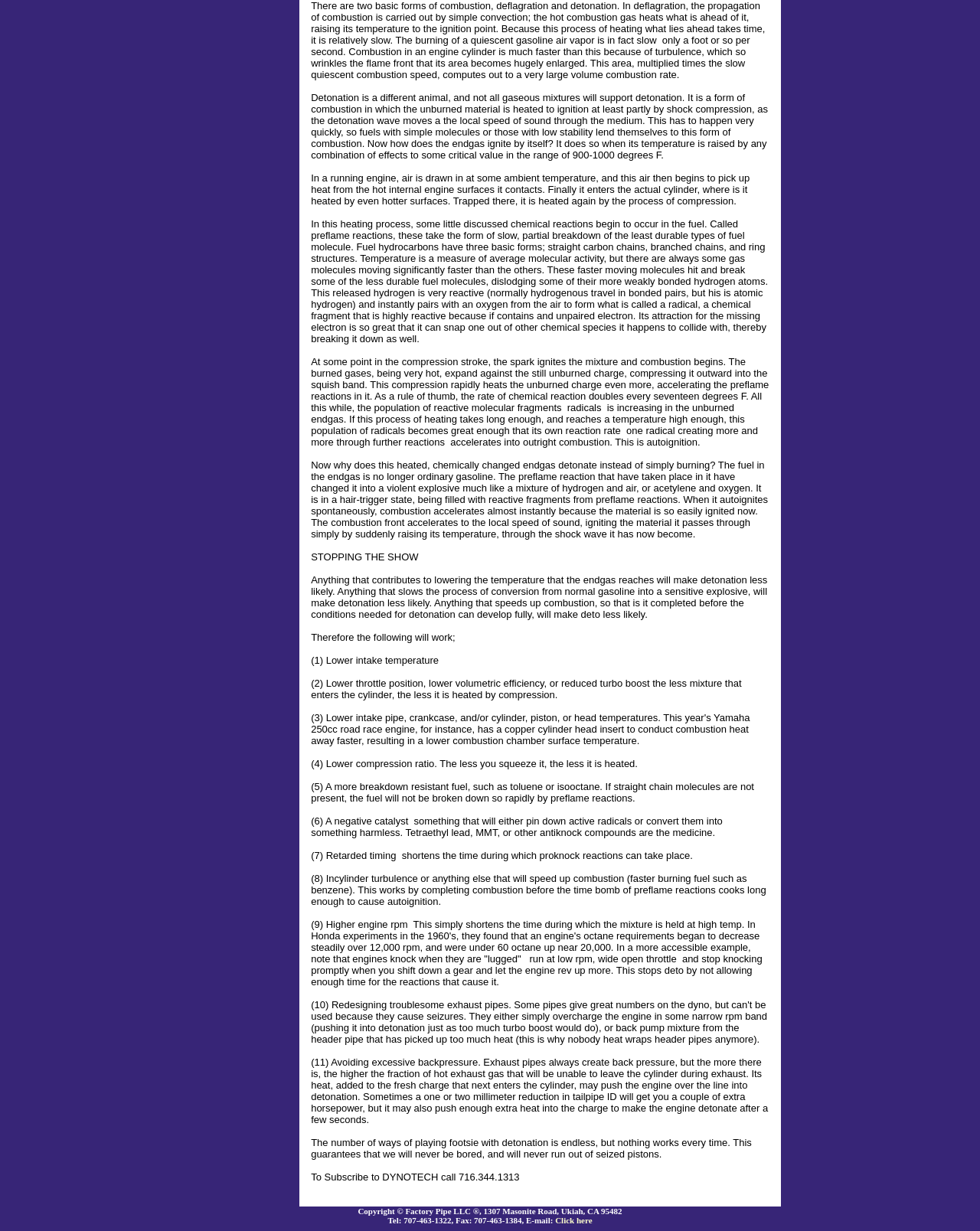With reference to the screenshot, provide a detailed response to the question below:
What is the main topic of this webpage?

Based on the content of the webpage, it appears to be discussing combustion, specifically the differences between deflagration and detonation, and how to prevent detonation in engines.